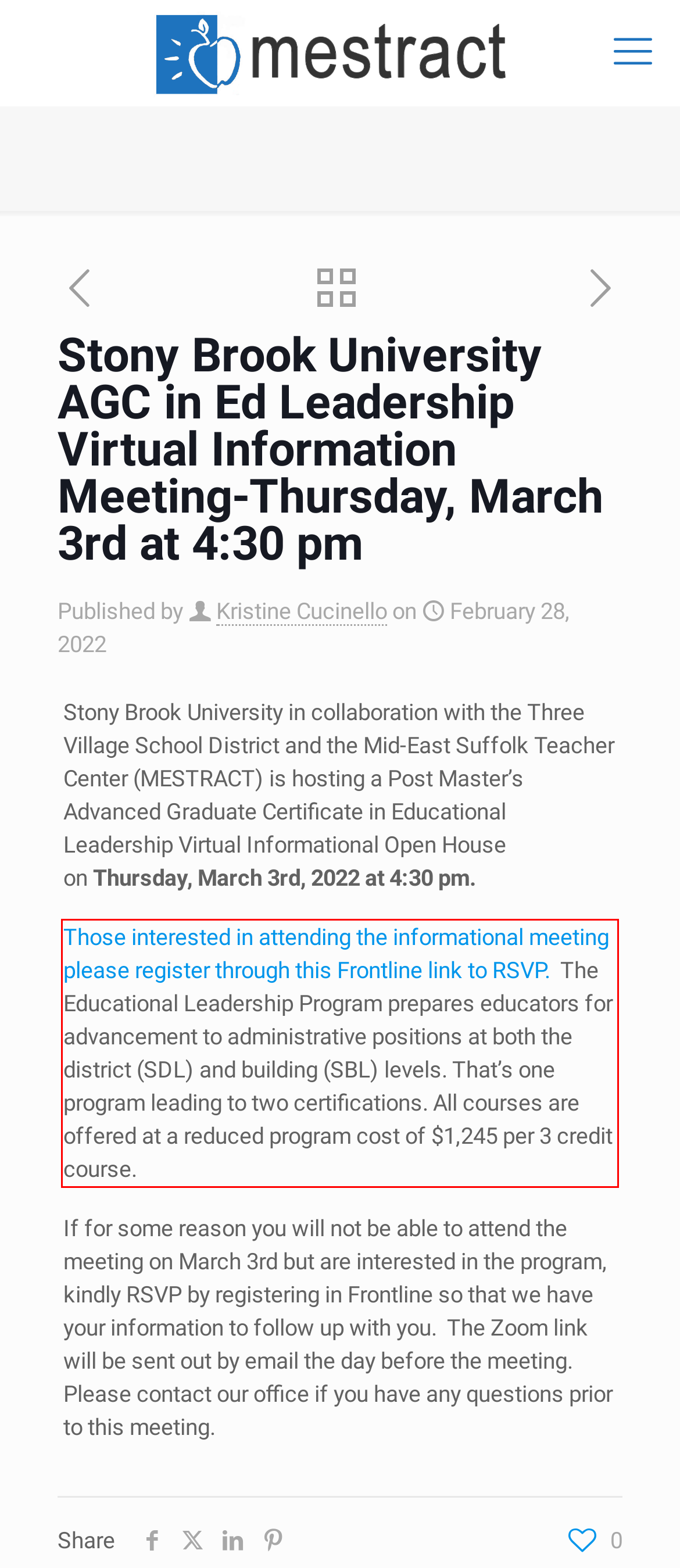Given a screenshot of a webpage with a red bounding box, extract the text content from the UI element inside the red bounding box.

Those interested in attending the informational meeting please register through this Frontline link to RSVP. The Educational Leadership Program prepares educators for advancement to administrative positions at both the district (SDL) and building (SBL) levels. That’s one program leading to two certifications. All courses are offered at a reduced program cost of $1,245 per 3 credit course.